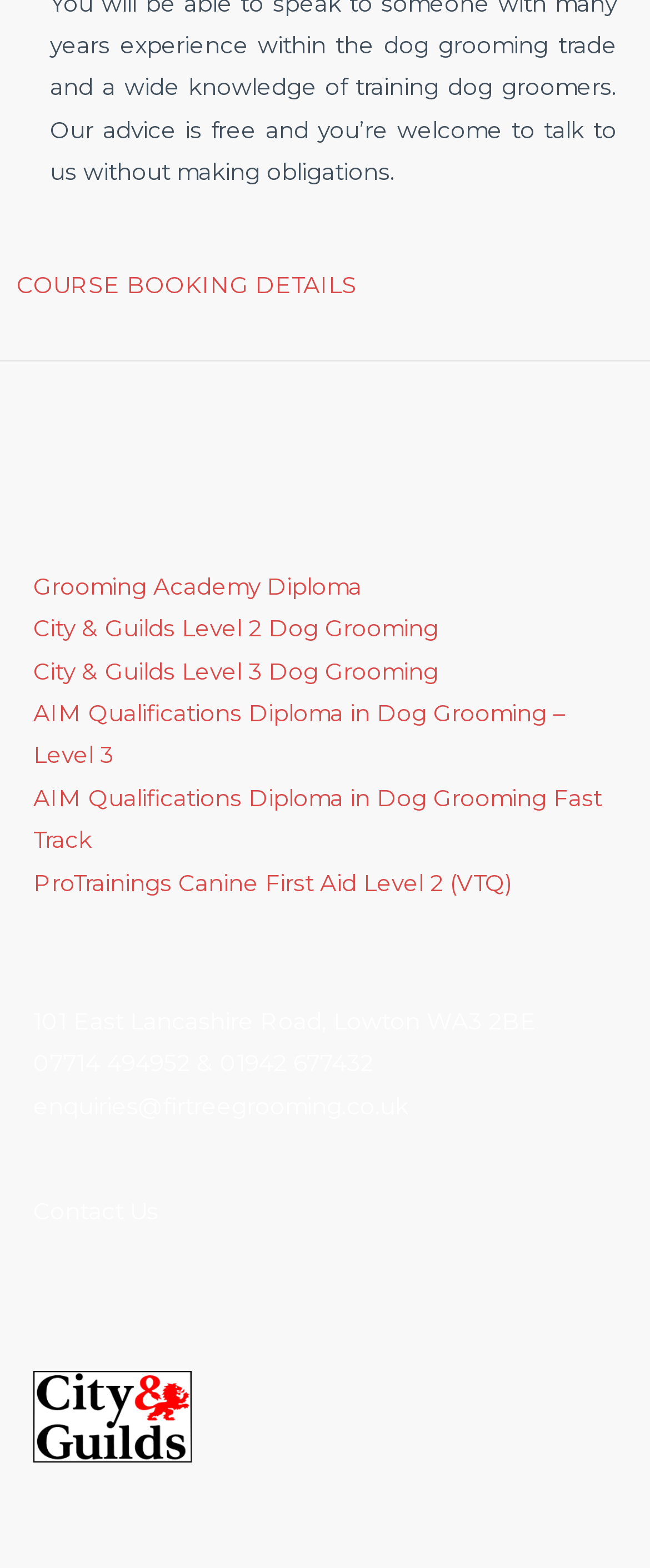Please specify the bounding box coordinates of the region to click in order to perform the following instruction: "Get contact information".

[0.051, 0.643, 0.826, 0.66]